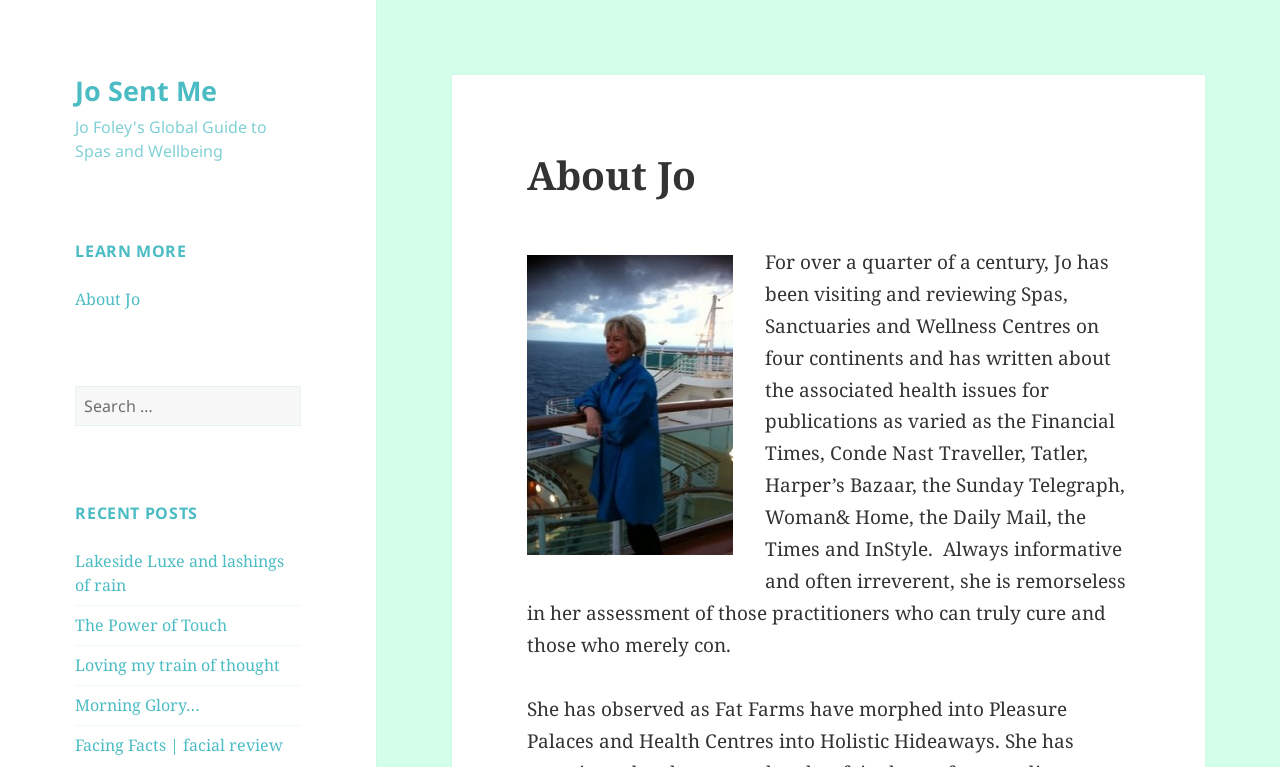How many continents has Jo visited?
Provide a concise answer using a single word or phrase based on the image.

Four